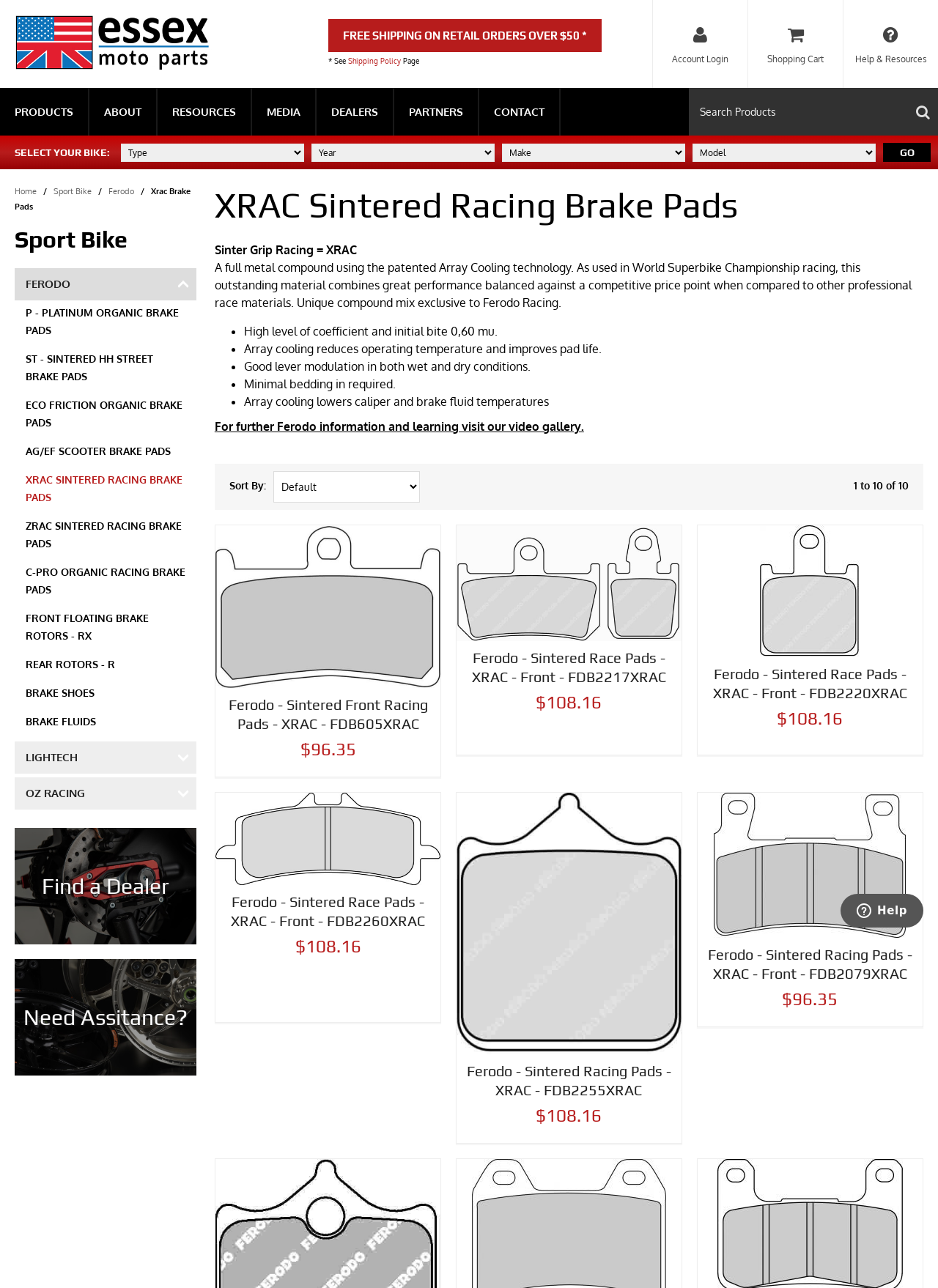Provide the bounding box coordinates for the area that should be clicked to complete the instruction: "Search for products".

[0.734, 0.068, 1.0, 0.105]